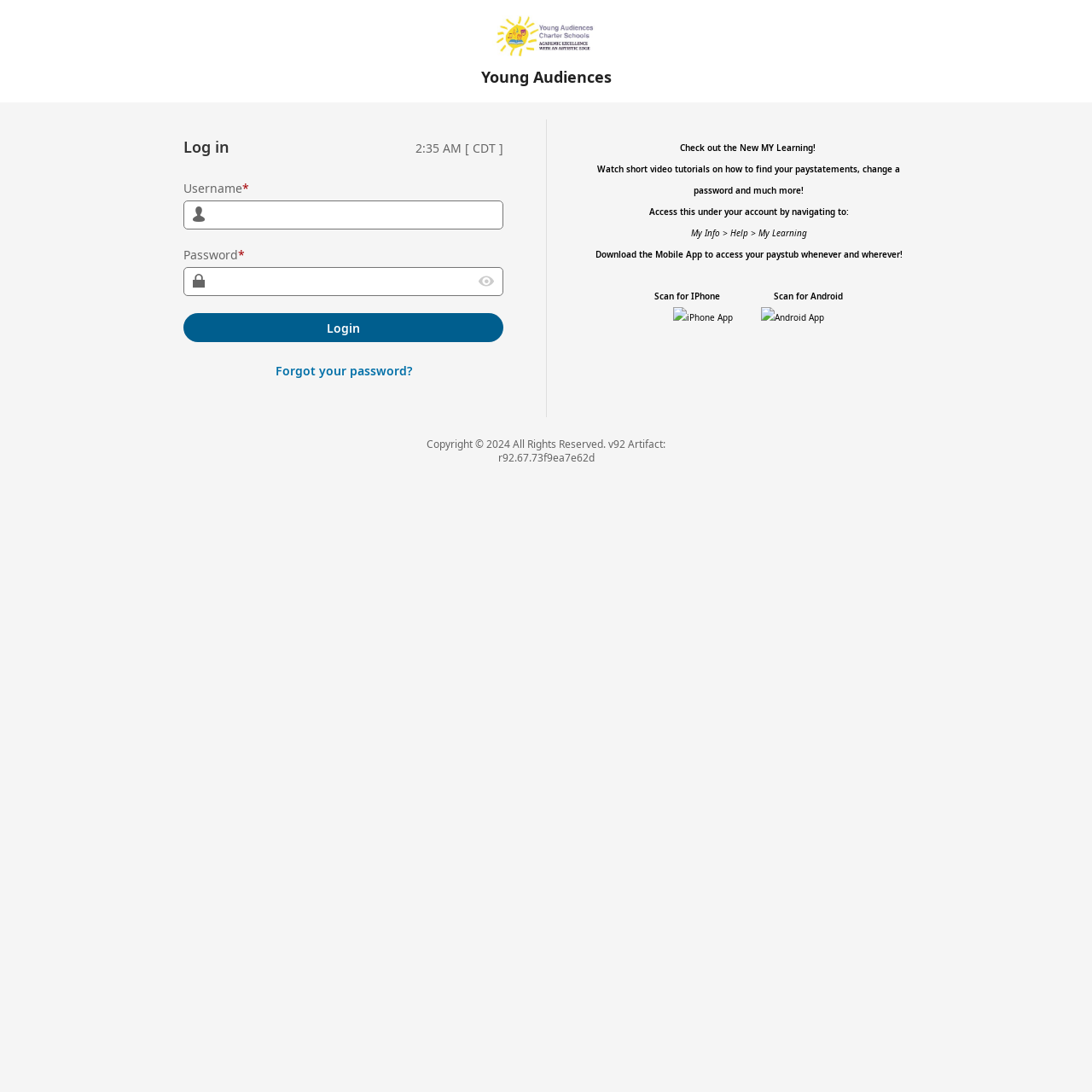Describe all the key features and sections of the webpage thoroughly.

The webpage is a login page for the Young Audiences Charter Association. At the top, there is a header section with the organization's logo, an image with the text "Young Audiences Charter Association". Below the header, there is a main section with a heading that reads "Log in". 

To the right of the heading, there is a timestamp displaying the current time, "2:35 AM [CDT]". 

Underneath the heading, there is a login form with two input fields: one for the username and one for the password. Each input field has a corresponding label, "Username" and "Password", respectively. The password input field has a "Show/Hide Password" button next to it. Below the input fields, there is a "Login" button.

Below the login form, there is a link to reset forgotten passwords, "Forgot your password?". 

On the right side of the page, there are several blocks of text and images. The first block promotes a new learning platform, "MY Learning!", with a brief description and a call to action to access it under the "My Info" section. 

The next block encourages users to download the mobile app to access their pay stubs, with QR codes for iPhone and Android devices. 

At the bottom of the page, there is a copyright notice with the year 2024 and a version number.